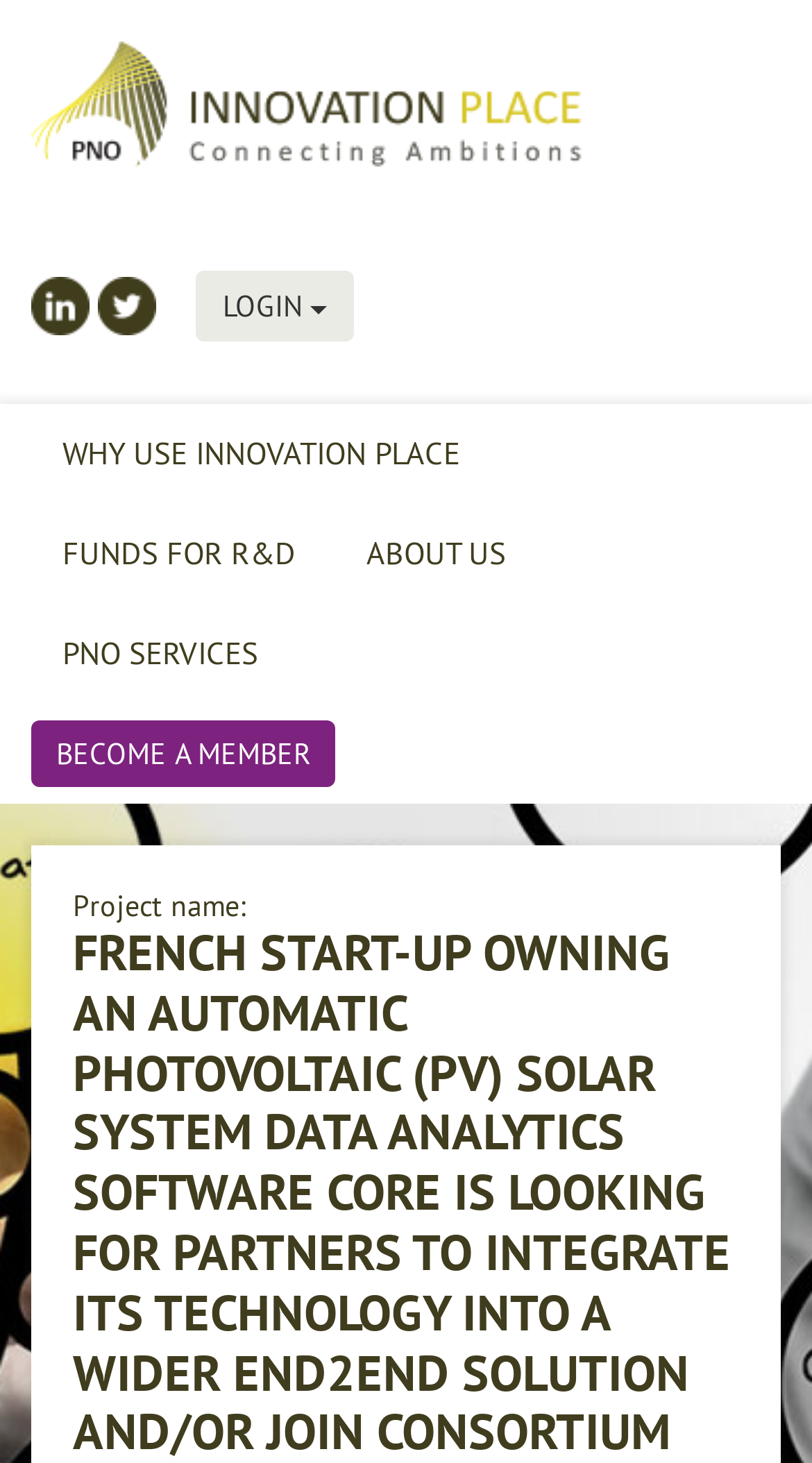Find the bounding box coordinates of the element you need to click on to perform this action: 'Become a member'. The coordinates should be represented by four float values between 0 and 1, in the format [left, top, right, bottom].

[0.038, 0.492, 0.413, 0.538]